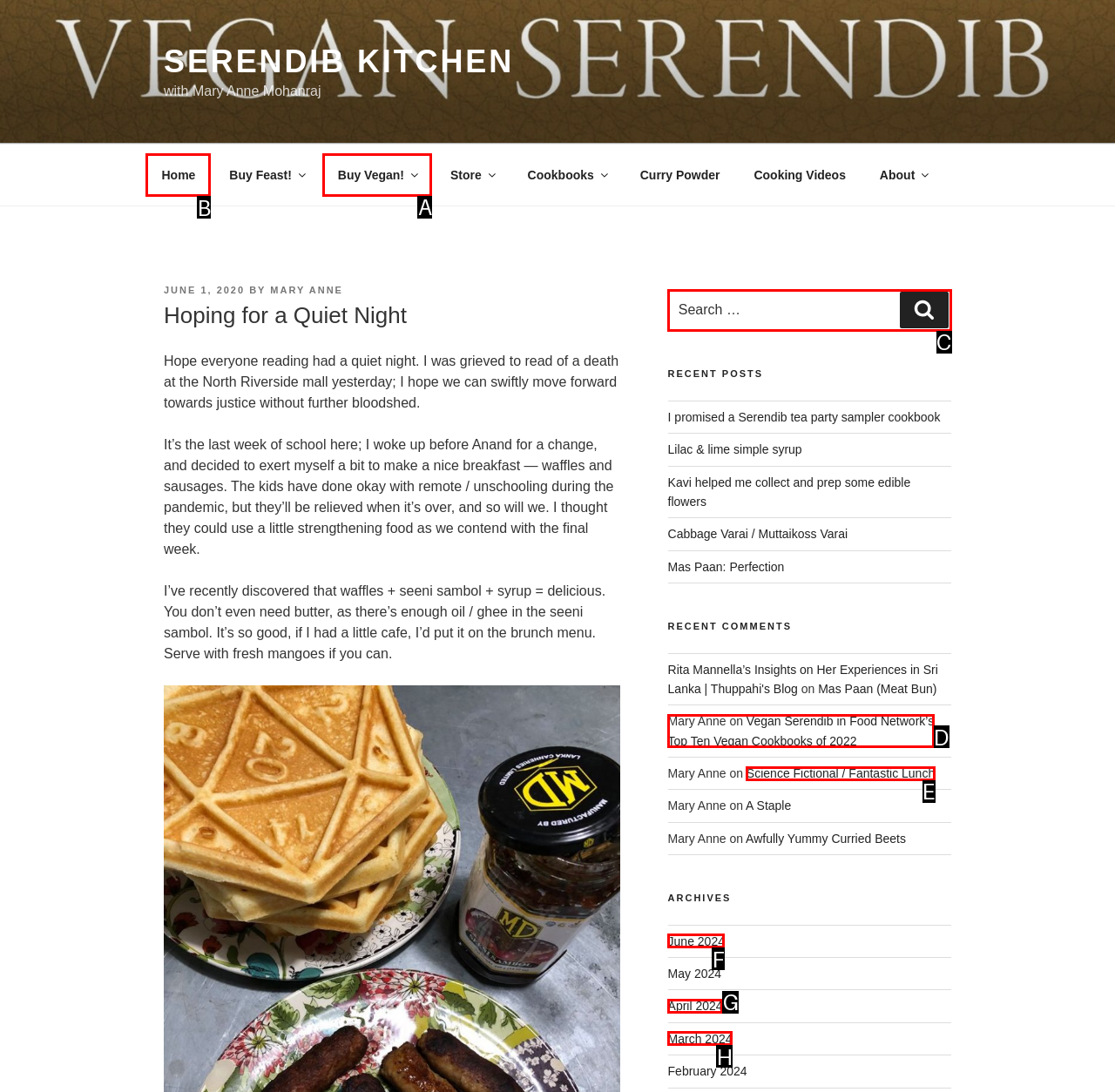Choose the UI element you need to click to carry out the task: Click on the 'Home' link.
Respond with the corresponding option's letter.

B